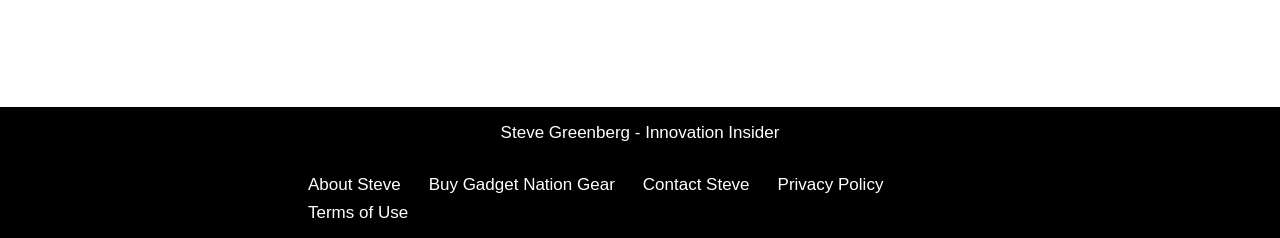Locate the bounding box coordinates of the UI element described by: "Terms of Use". The bounding box coordinates should consist of four float numbers between 0 and 1, i.e., [left, top, right, bottom].

[0.241, 0.832, 0.319, 0.951]